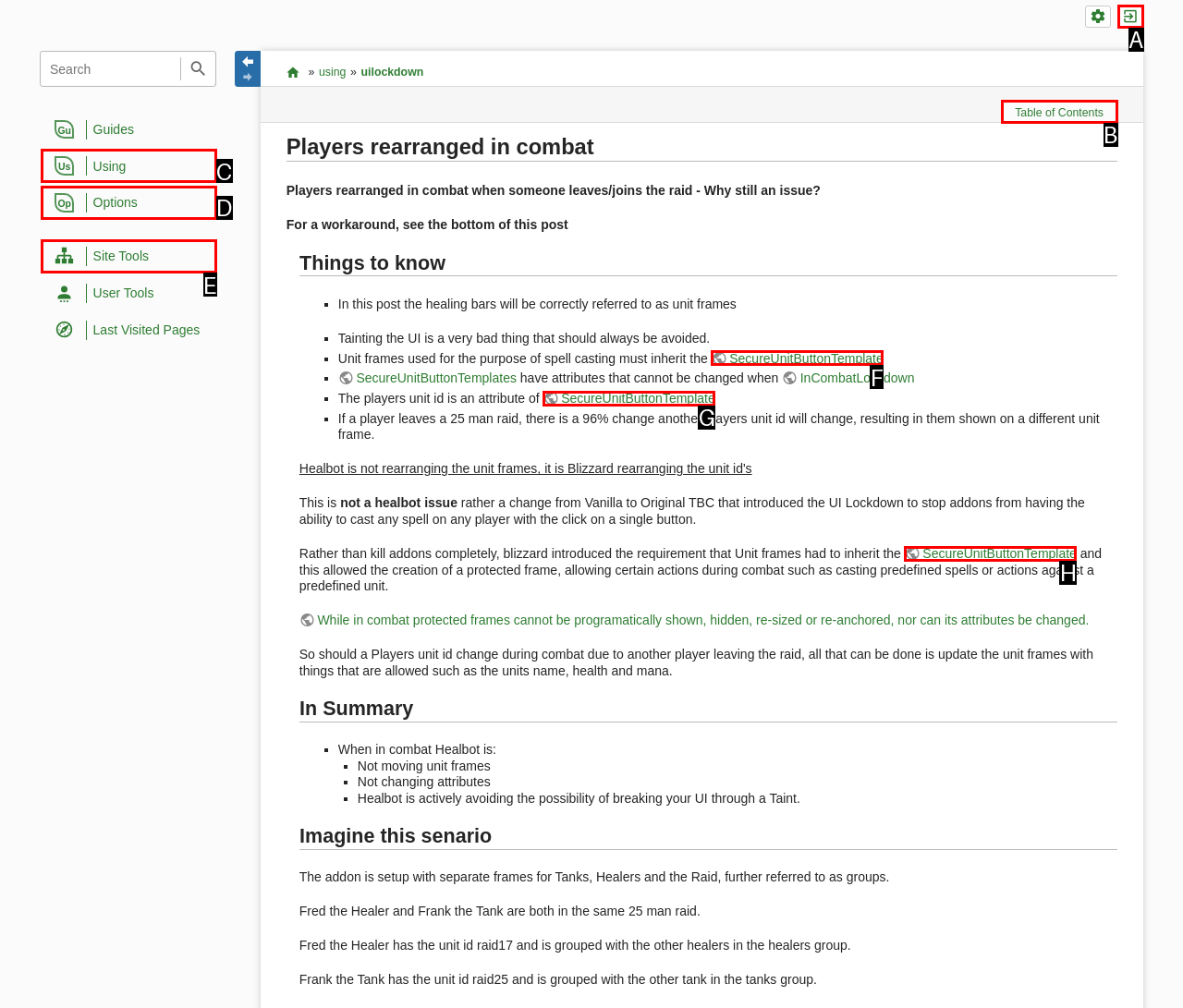Tell me the letter of the UI element I should click to accomplish the task: go to site tools based on the choices provided in the screenshot.

E